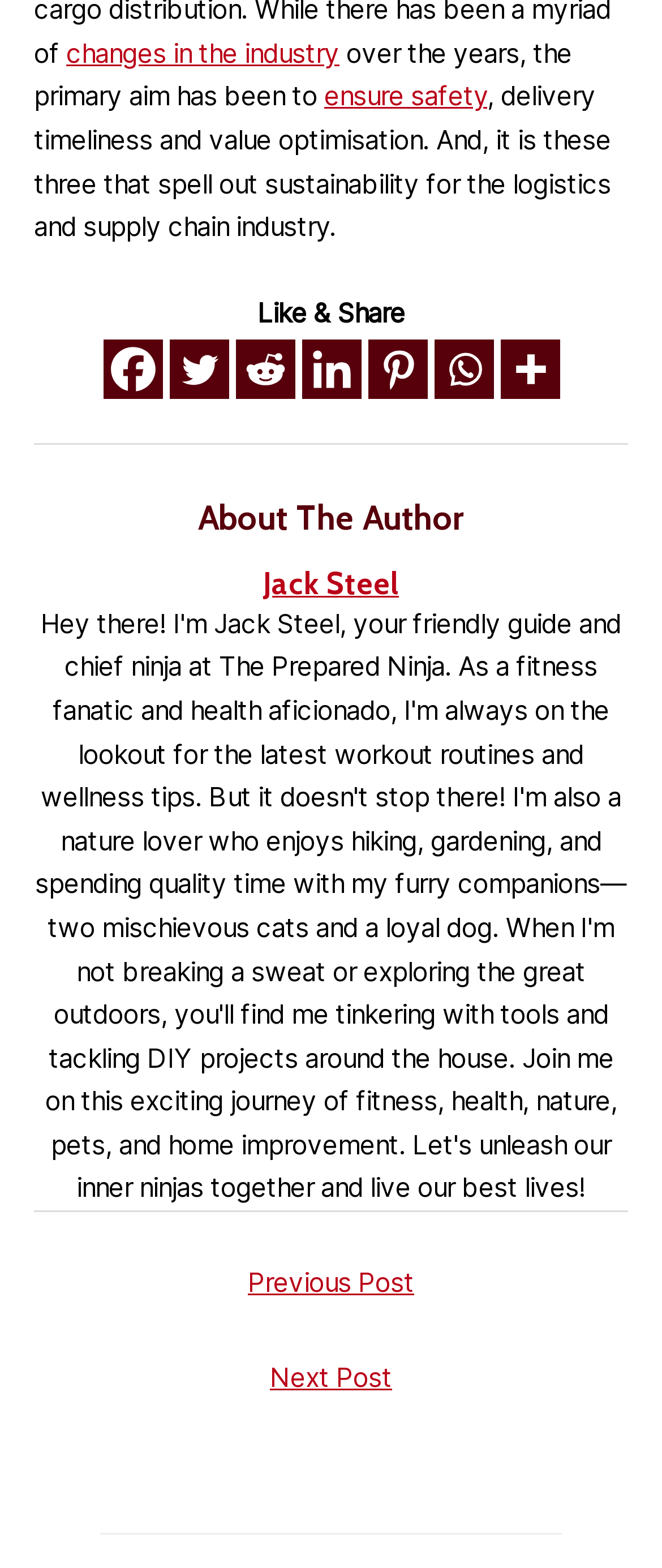Identify the bounding box coordinates of the clickable region required to complete the instruction: "Go to the previous post". The coordinates should be given as four float numbers within the range of 0 and 1, i.e., [left, top, right, bottom].

[0.074, 0.8, 0.926, 0.839]